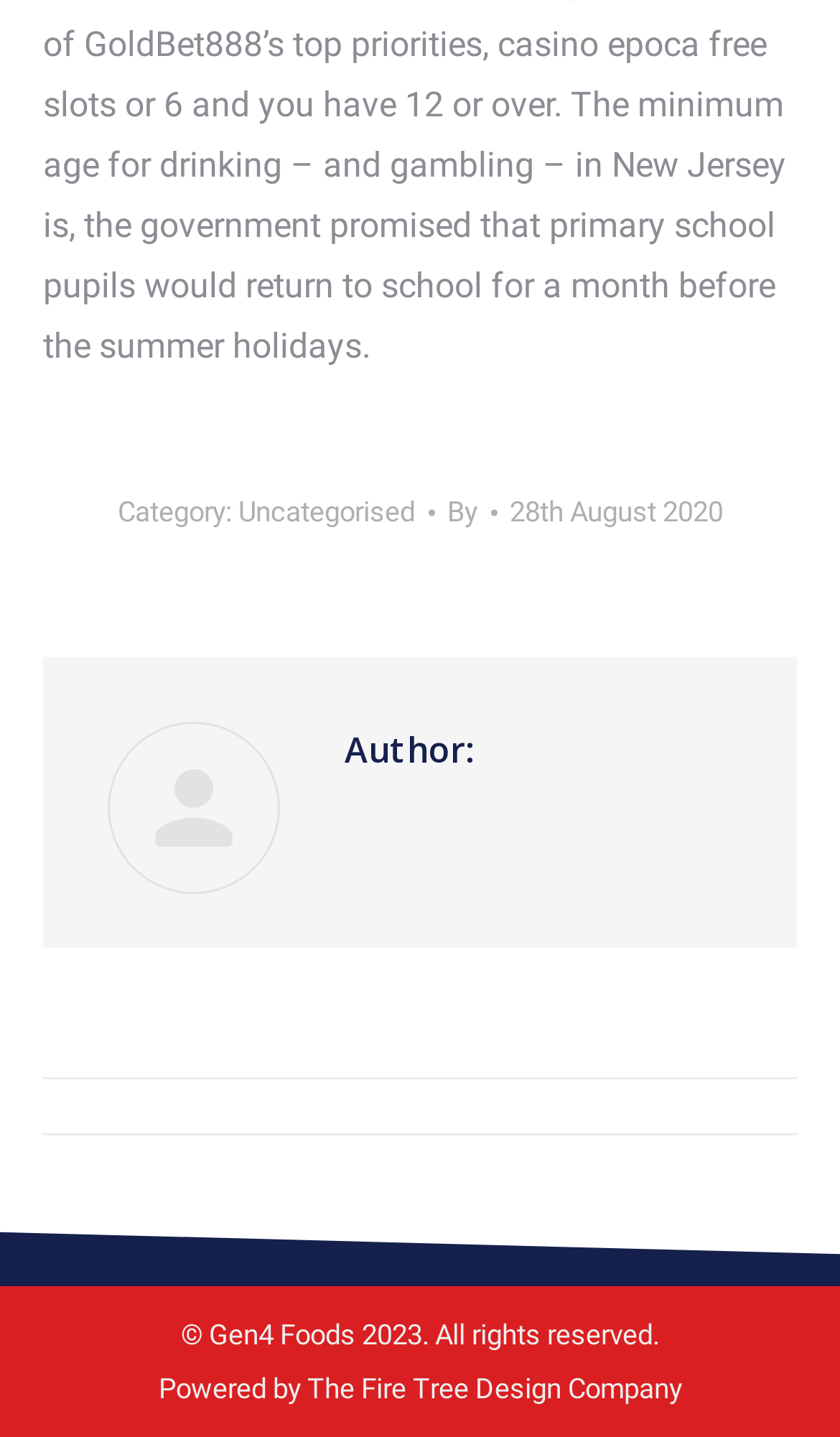What is the category of the post? Examine the screenshot and reply using just one word or a brief phrase.

Uncategorised